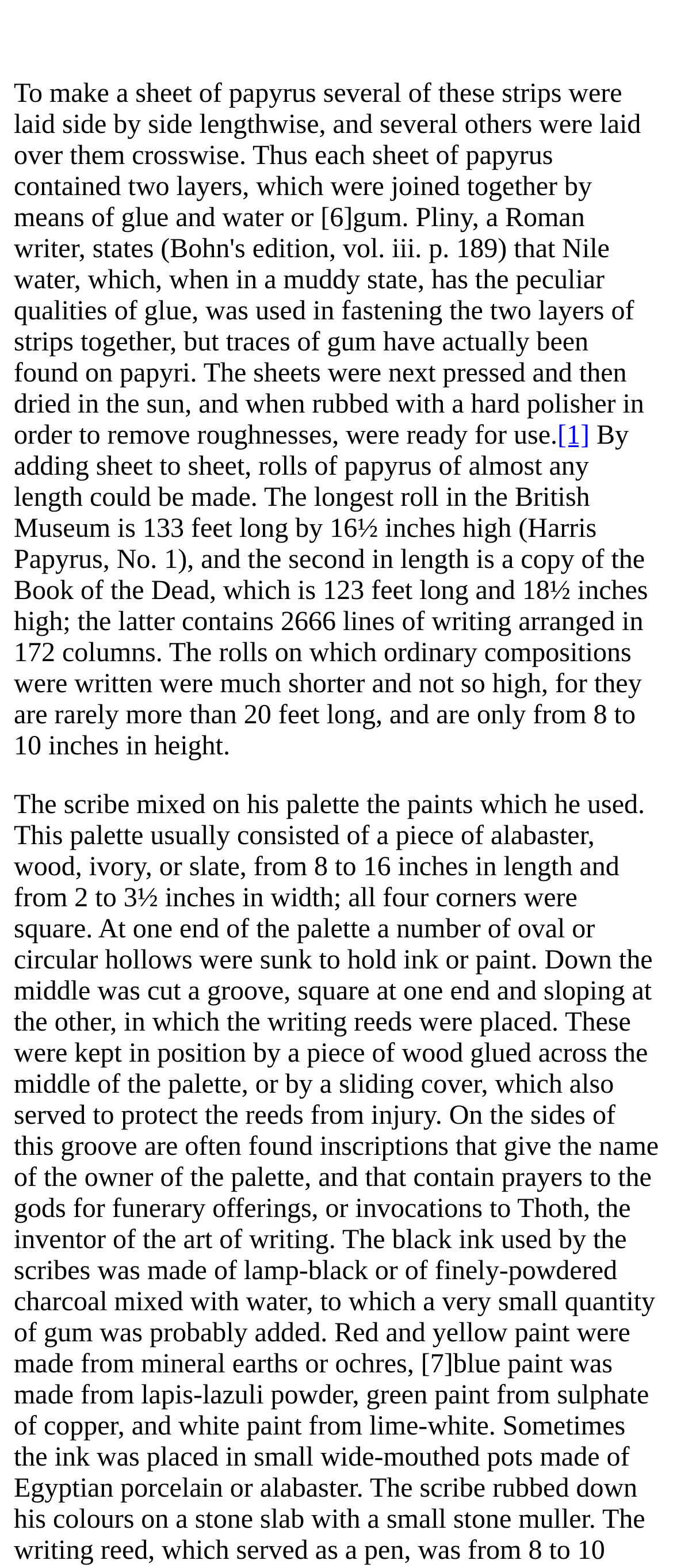What is the color of the ink used by the scribes?
Using the image, respond with a single word or phrase.

black